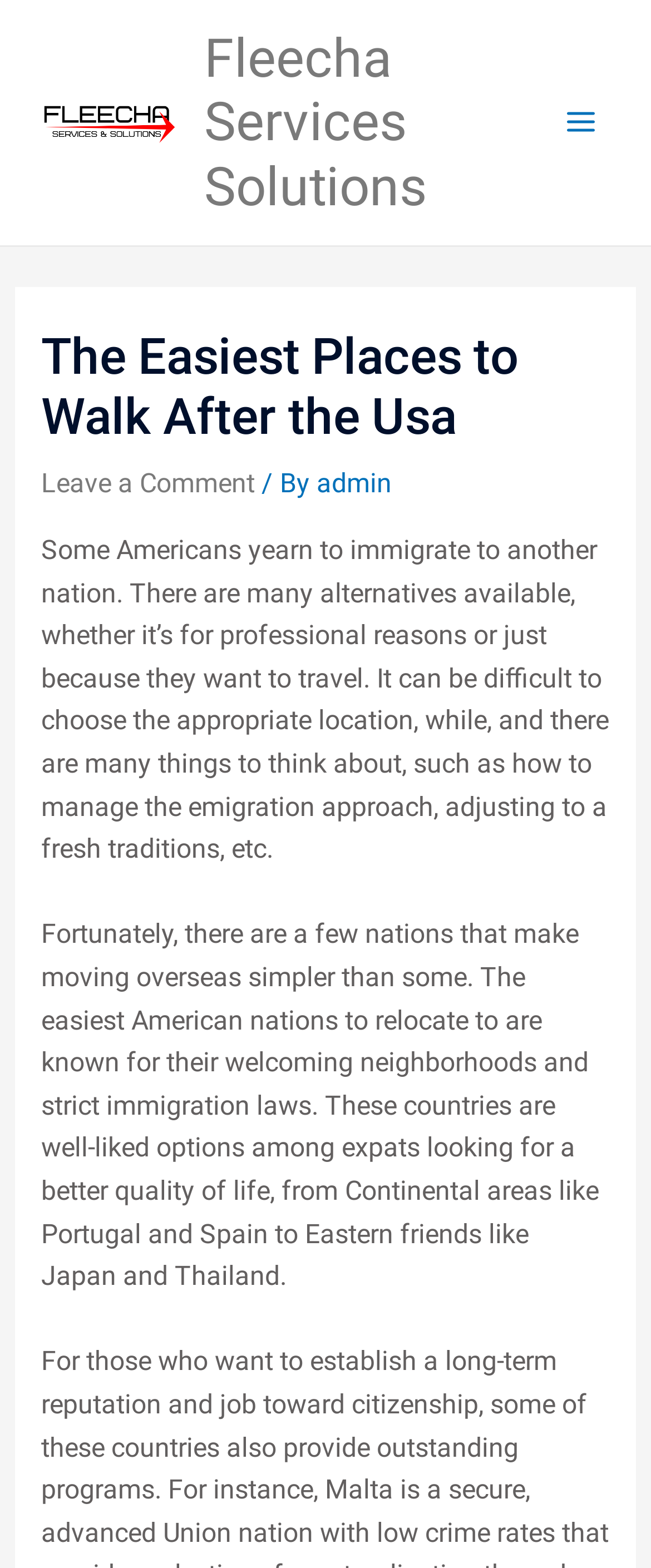Identify and provide the bounding box coordinates of the UI element described: "alt="How I Save Money.net"". The coordinates should be formatted as [left, top, right, bottom], with each number being a float between 0 and 1.

None